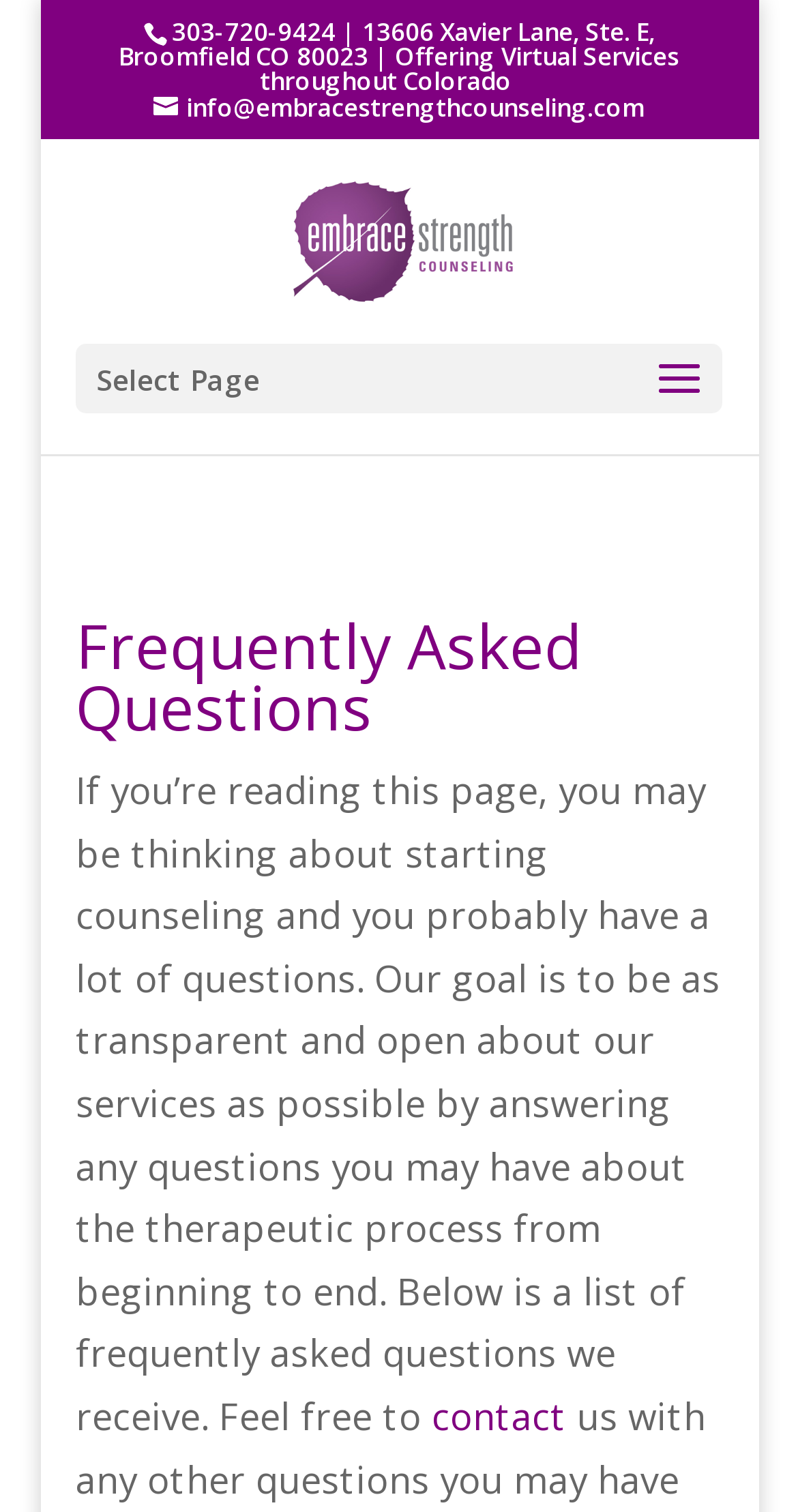What is the email address on the webpage?
Please use the visual content to give a single word or phrase answer.

info@embracestrengthcounseling.com